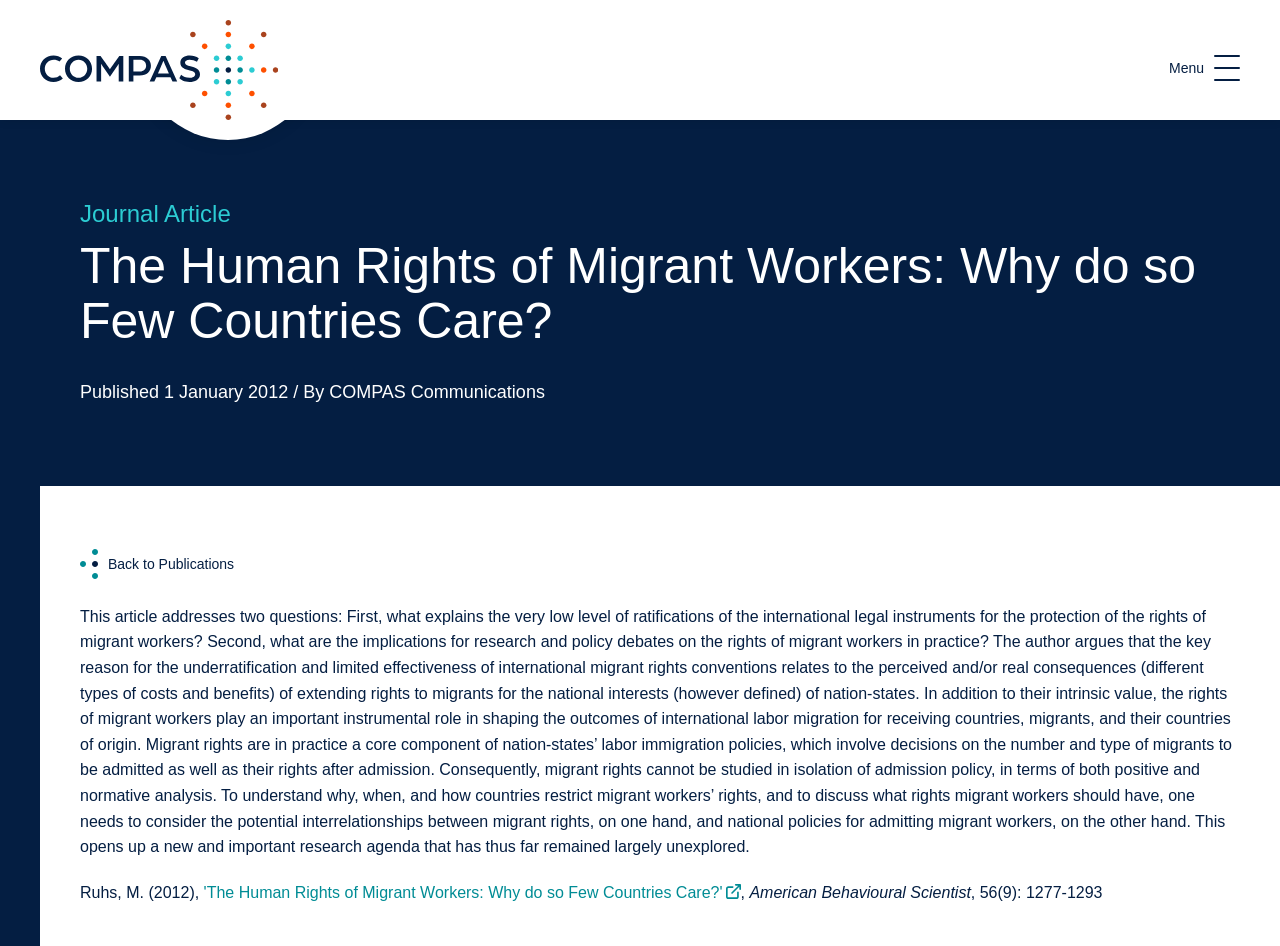Explain in detail what you observe on this webpage.

The webpage is about a journal article titled "The Human Rights of Migrant Workers: Why do so Few Countries Care?" published by COMPAS in 2012. At the top left, there is a link to the COMPAS home page. On the top right, there is a menu button that, when expanded, controls the menu navigation.

Below the menu button, there is a heading that indicates the article is a journal article. The title of the article is displayed prominently, followed by the publication date and author information. 

Underneath the title, there is a link to go back to the publications page. The main content of the article is a long paragraph that discusses the rights of migrant workers, the implications of extending these rights, and the importance of considering migrant rights in the context of national labor immigration policies.

At the bottom of the page, there are references to the article, including the author's name, the title of the article, the journal name, and the volume and issue numbers.